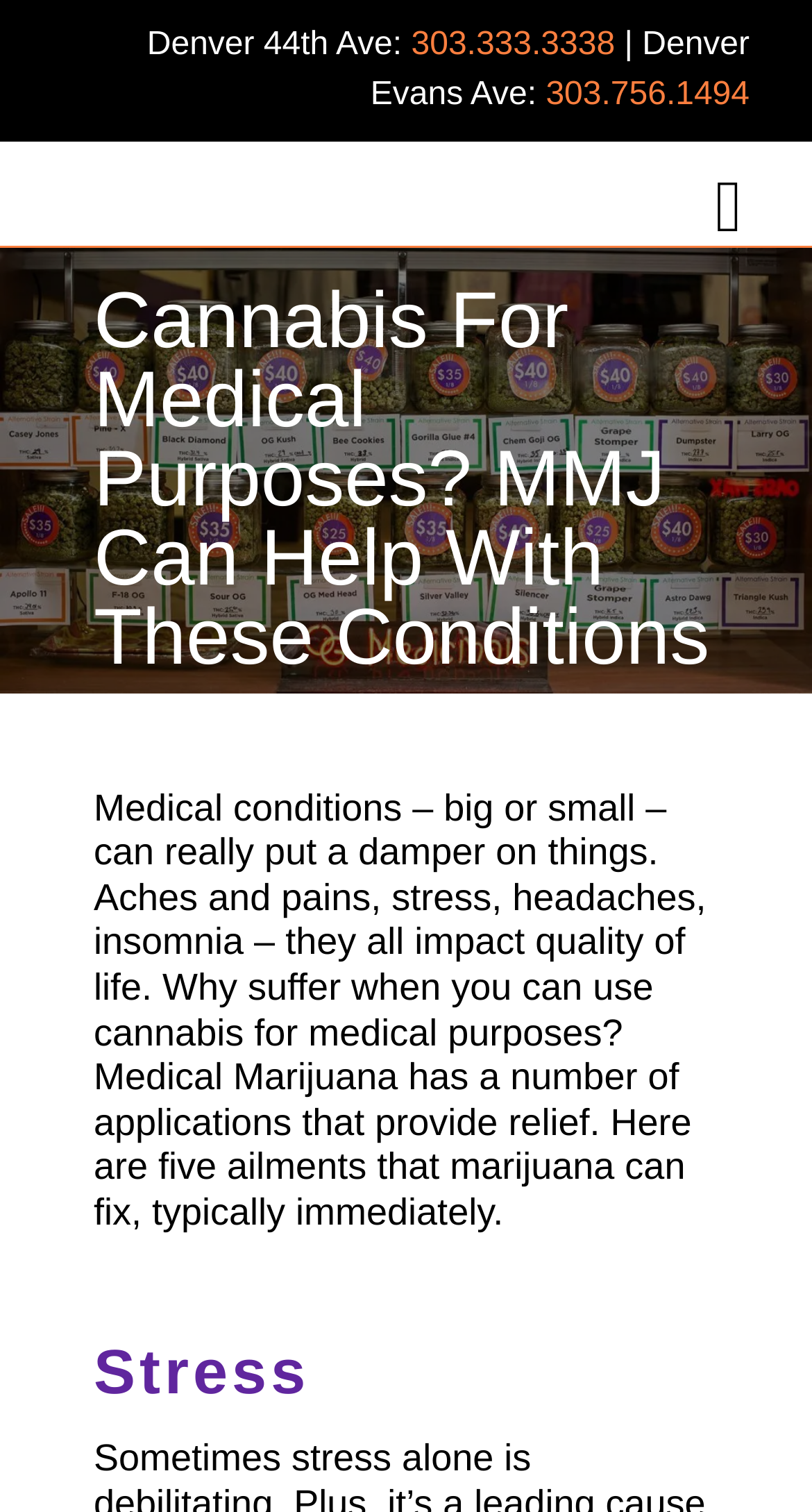What is the first ailment mentioned that marijuana can fix?
Use the image to give a comprehensive and detailed response to the question.

I looked at the text that starts with 'Here are five ailments that marijuana can fix...' and found that the first ailment mentioned is 'Stress', which is a heading element on the webpage.